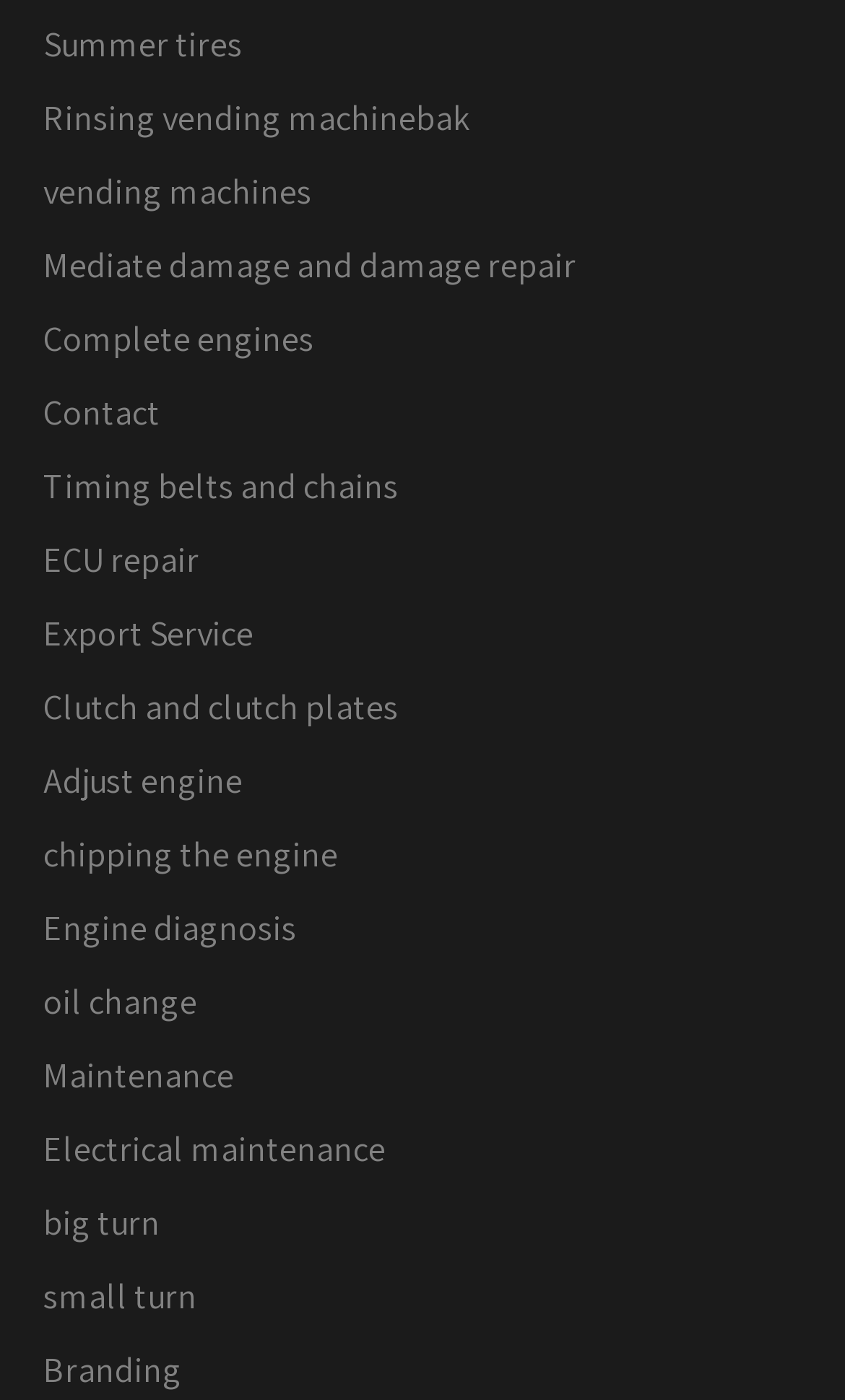Given the element description, predict the bounding box coordinates in the format (top-left x, top-left y, bottom-right x, bottom-right y). Make sure all values are between 0 and 1. Here is the element description: Maintenance

[0.051, 0.743, 0.277, 0.796]